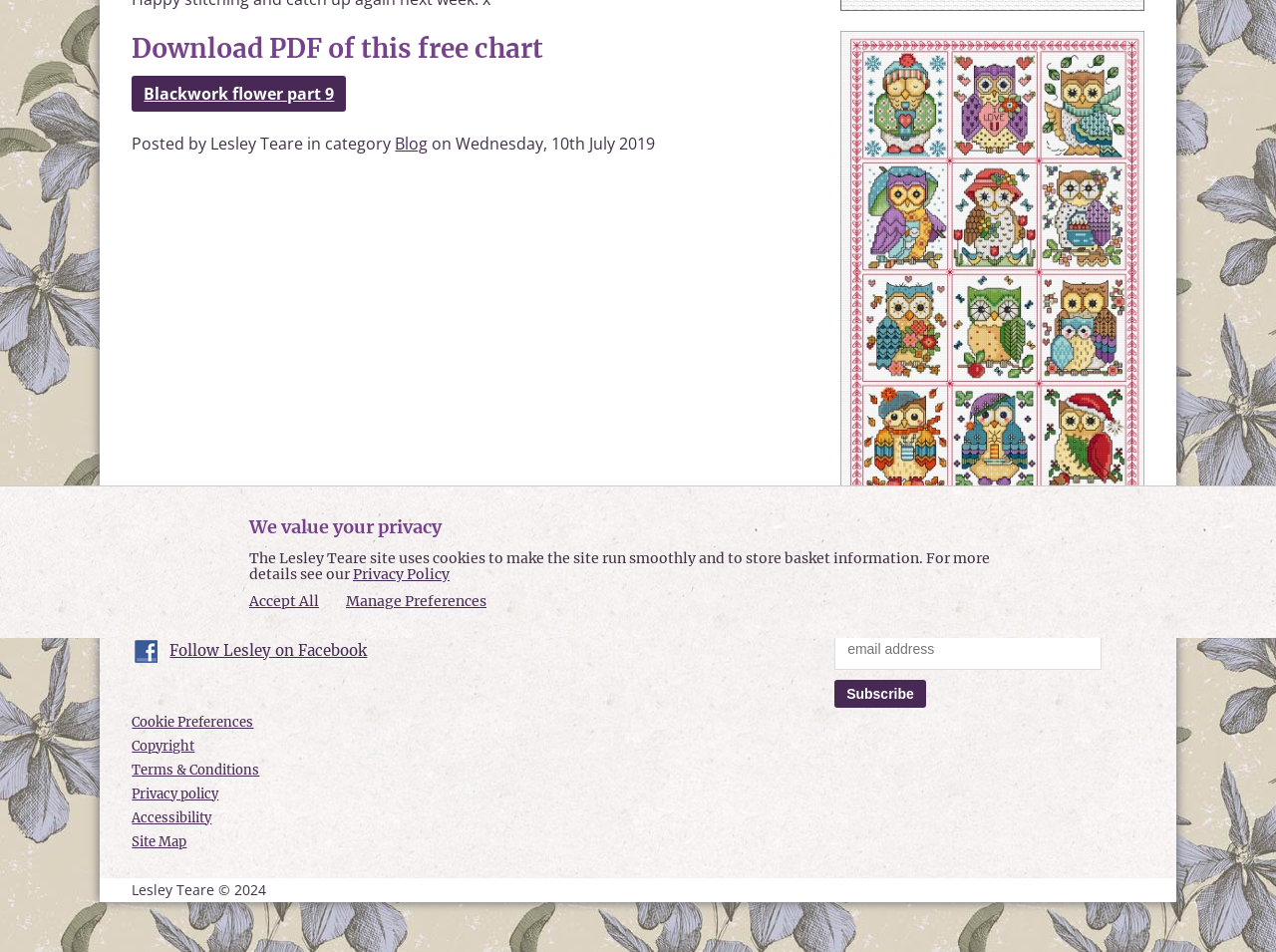Using the provided description: "Accessibility", find the bounding box coordinates of the corresponding UI element. The output should be four float numbers between 0 and 1, in the format [left, top, right, bottom].

[0.103, 0.85, 0.166, 0.868]